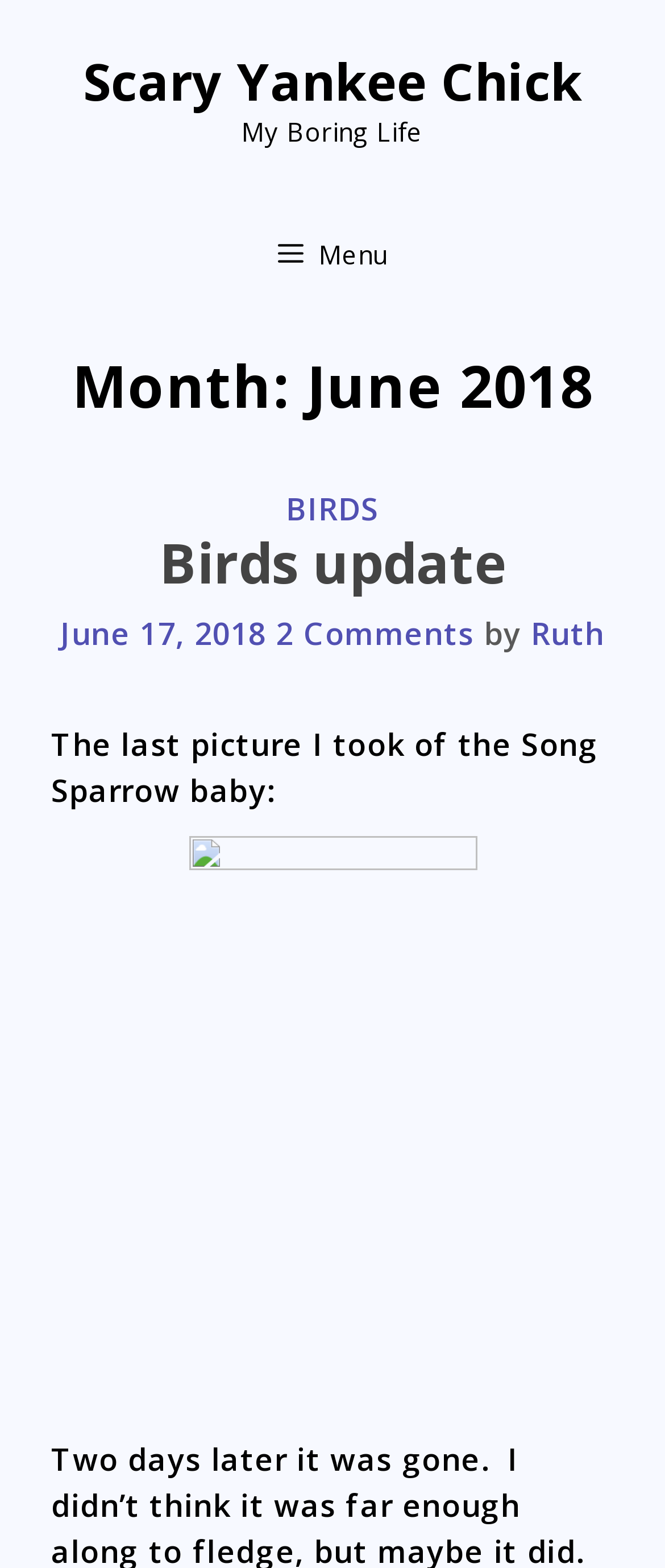Determine the bounding box coordinates for the HTML element mentioned in the following description: "Birds". The coordinates should be a list of four floats ranging from 0 to 1, represented as [left, top, right, bottom].

[0.43, 0.311, 0.57, 0.337]